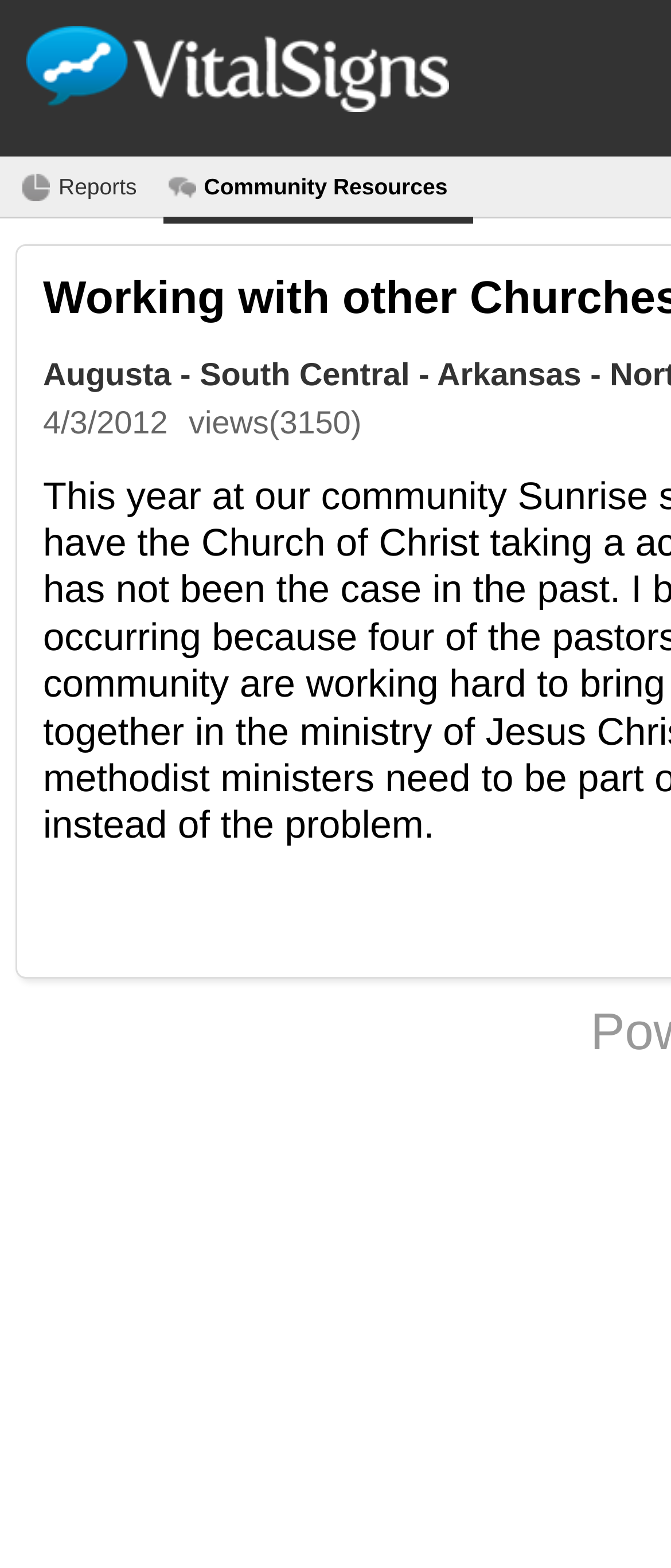Determine the bounding box coordinates of the UI element that matches the following description: "Designs by Chris". The coordinates should be four float numbers between 0 and 1 in the format [left, top, right, bottom].

None